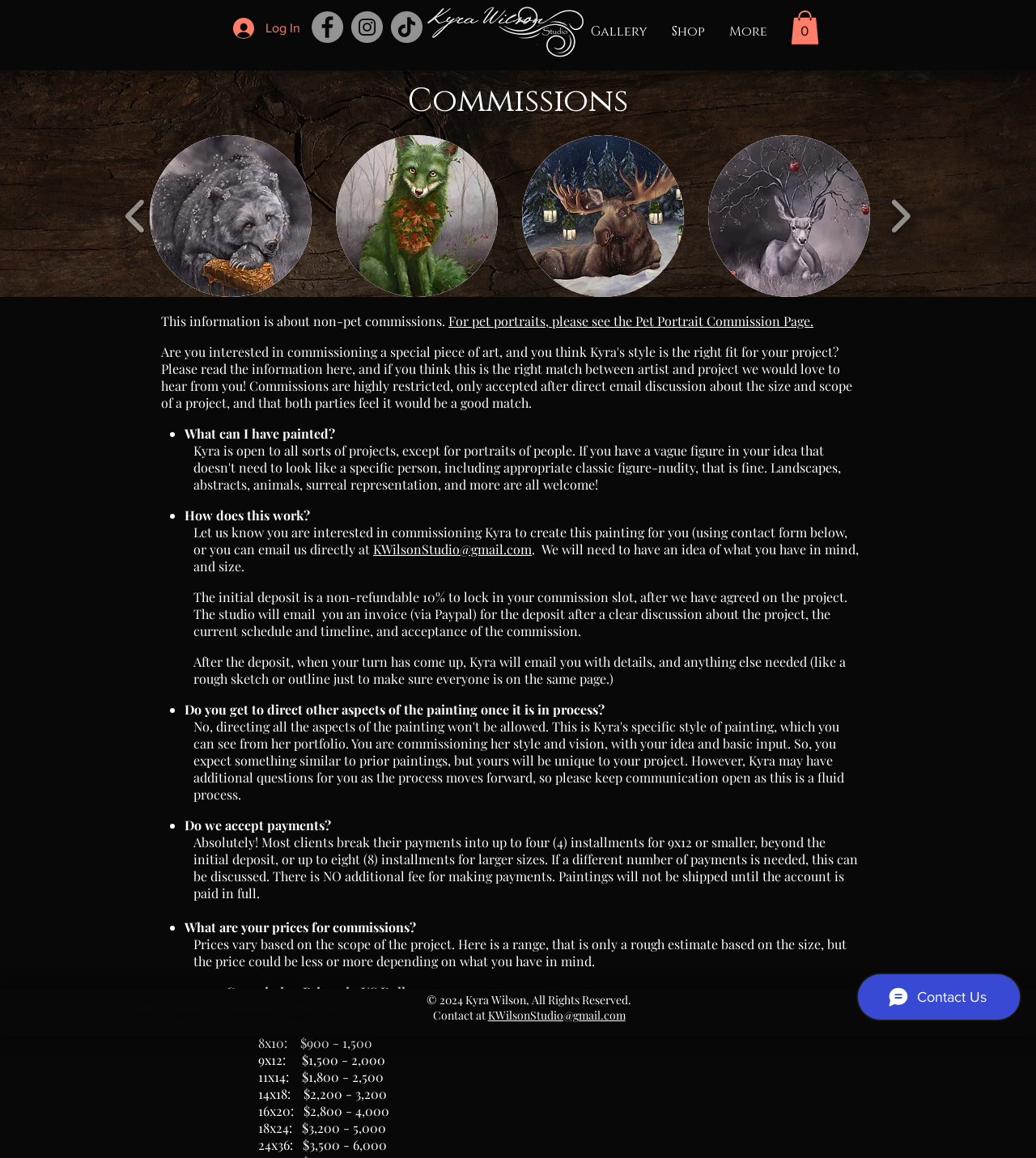Locate the bounding box coordinates of the area to click to fulfill this instruction: "Visit Facebook page". The bounding box should be presented as four float numbers between 0 and 1, in the order [left, top, right, bottom].

[0.301, 0.01, 0.331, 0.037]